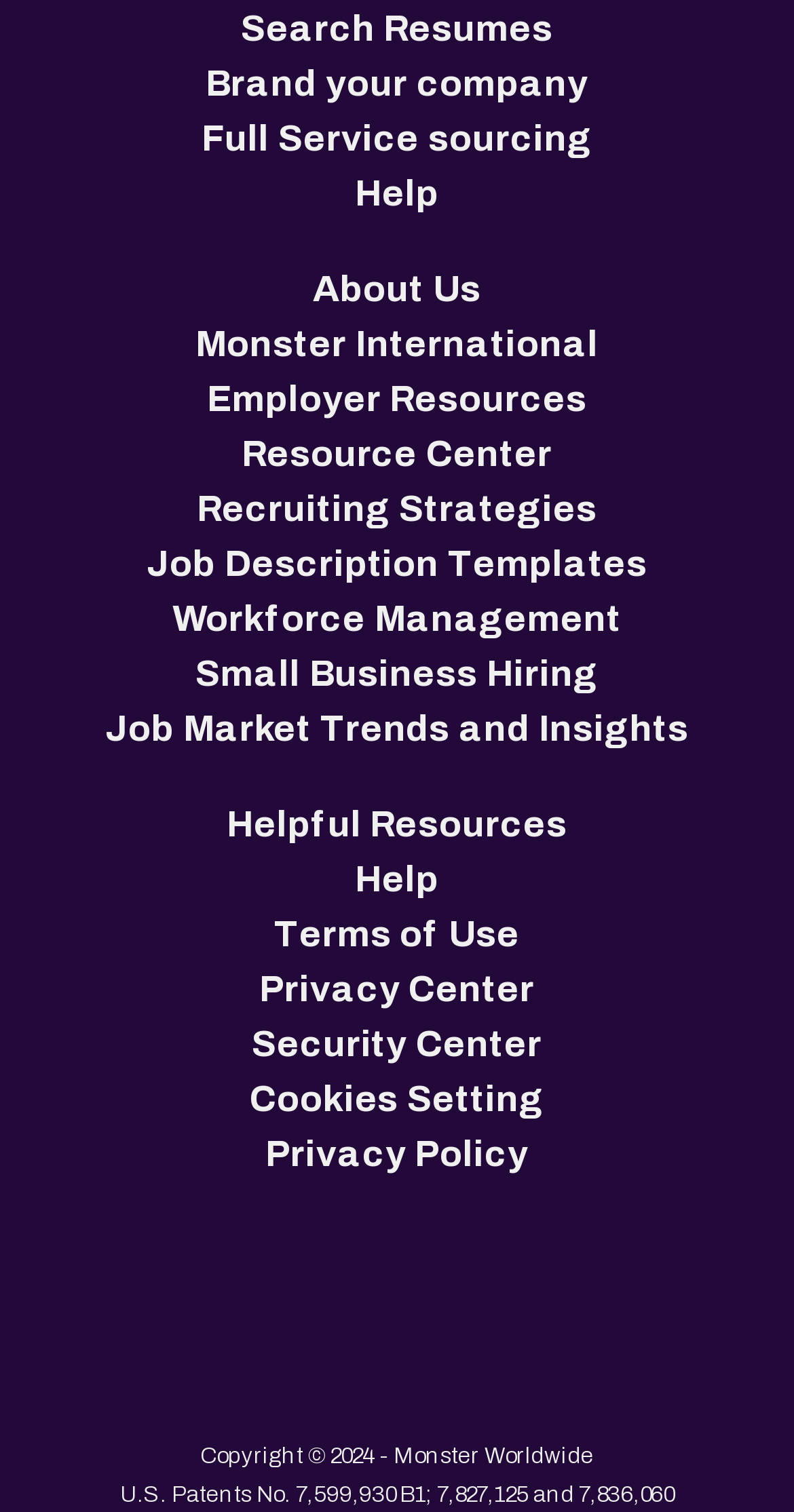Point out the bounding box coordinates of the section to click in order to follow this instruction: "Read the article about DC Finest".

None